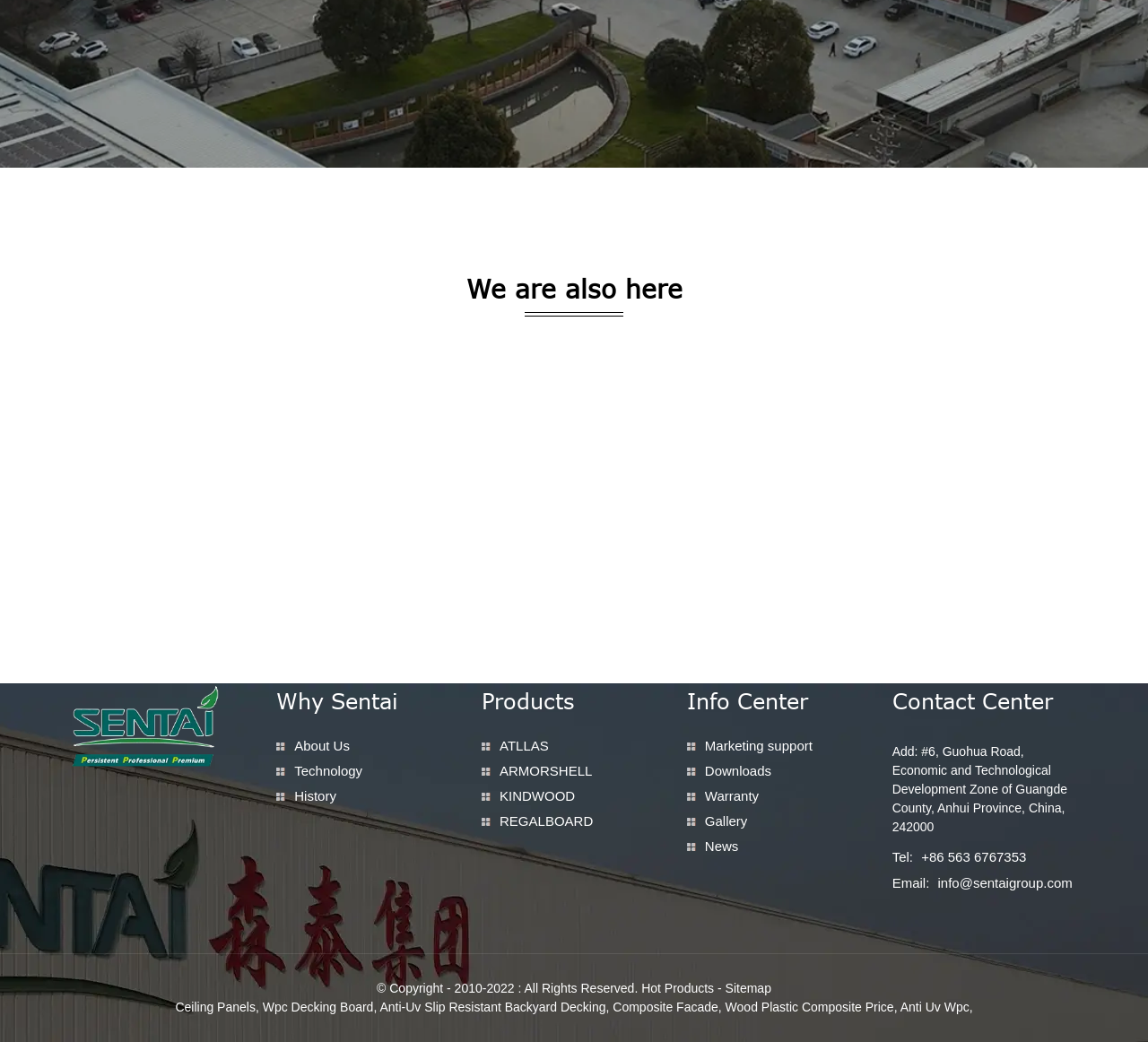Provide the bounding box coordinates of the HTML element described as: "just read Mark Herrmann’s column". The bounding box coordinates should be four float numbers between 0 and 1, i.e., [left, top, right, bottom].

None